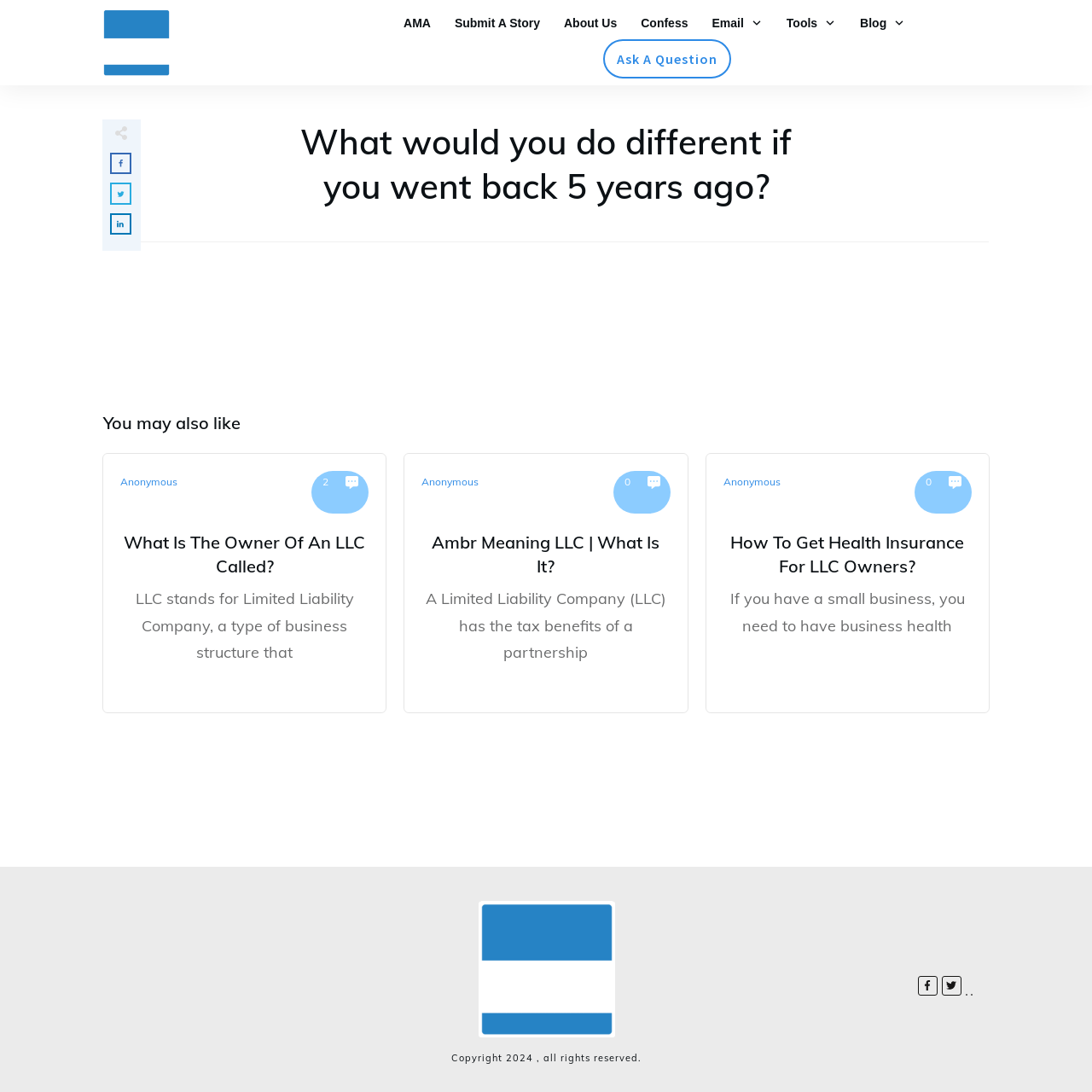How many links are there in the top navigation bar?
Look at the image and answer the question using a single word or phrase.

7